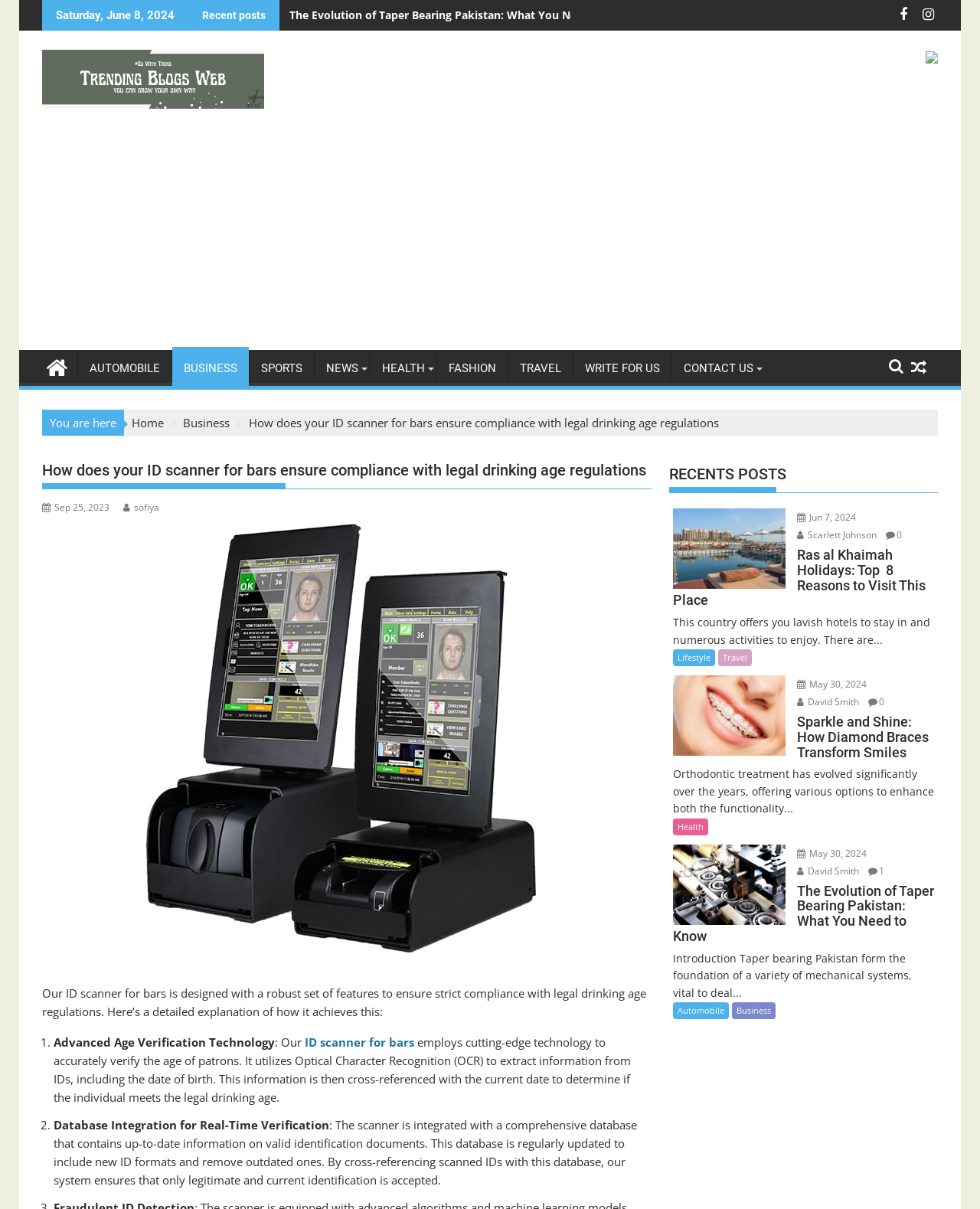What is the category of the article 'The Evolution of Taper Bearing Pakistan: What You Need to Know'?
Please provide a comprehensive answer based on the contents of the image.

The article 'The Evolution of Taper Bearing Pakistan: What You Need to Know' is categorized under Automobile, indicating that it discusses the evolution of taper bearings in the context of the automobile industry in Pakistan.